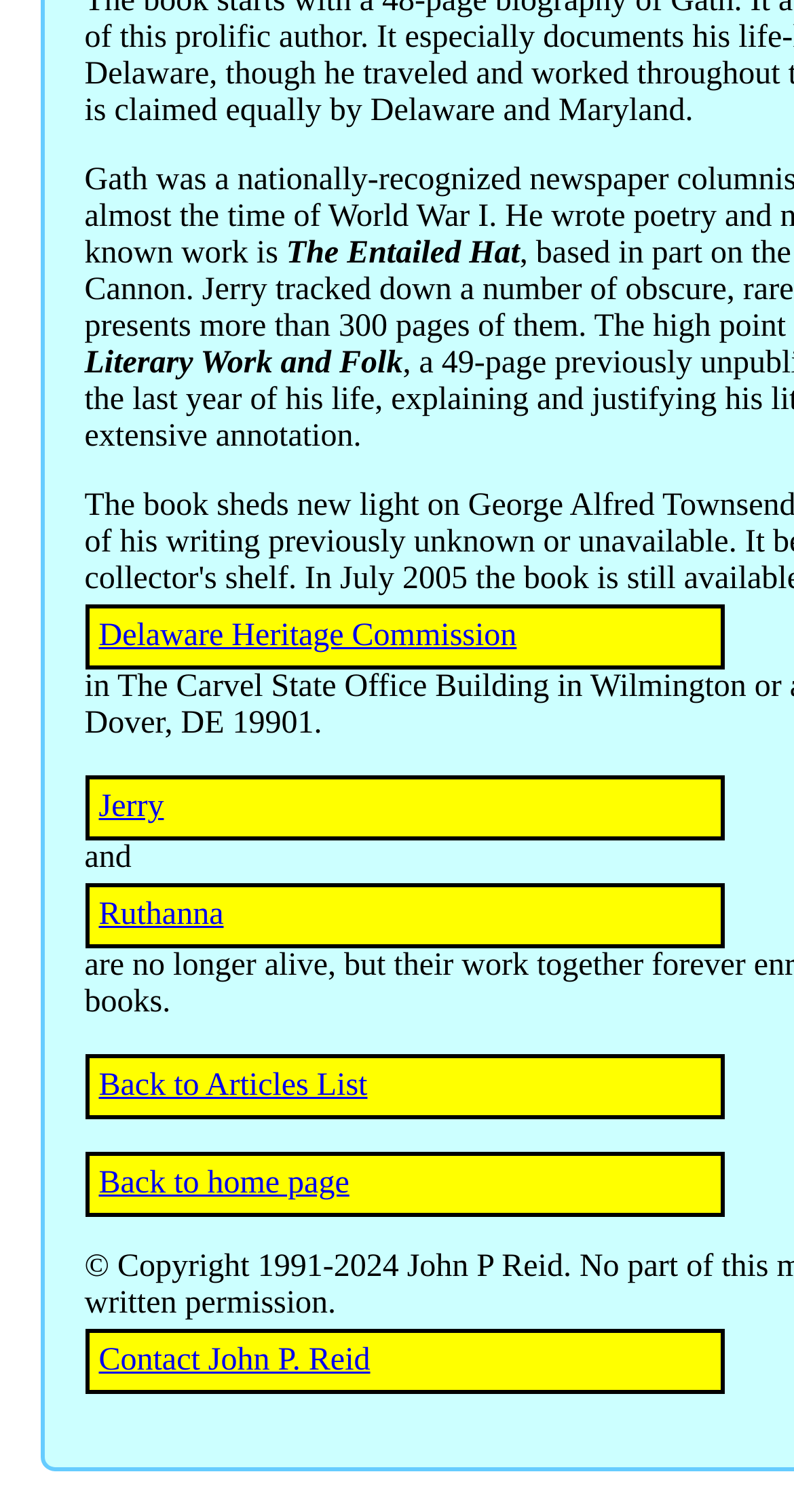Please provide the bounding box coordinates for the UI element as described: "Jerry". The coordinates must be four floats between 0 and 1, represented as [left, top, right, bottom].

[0.106, 0.513, 0.912, 0.556]